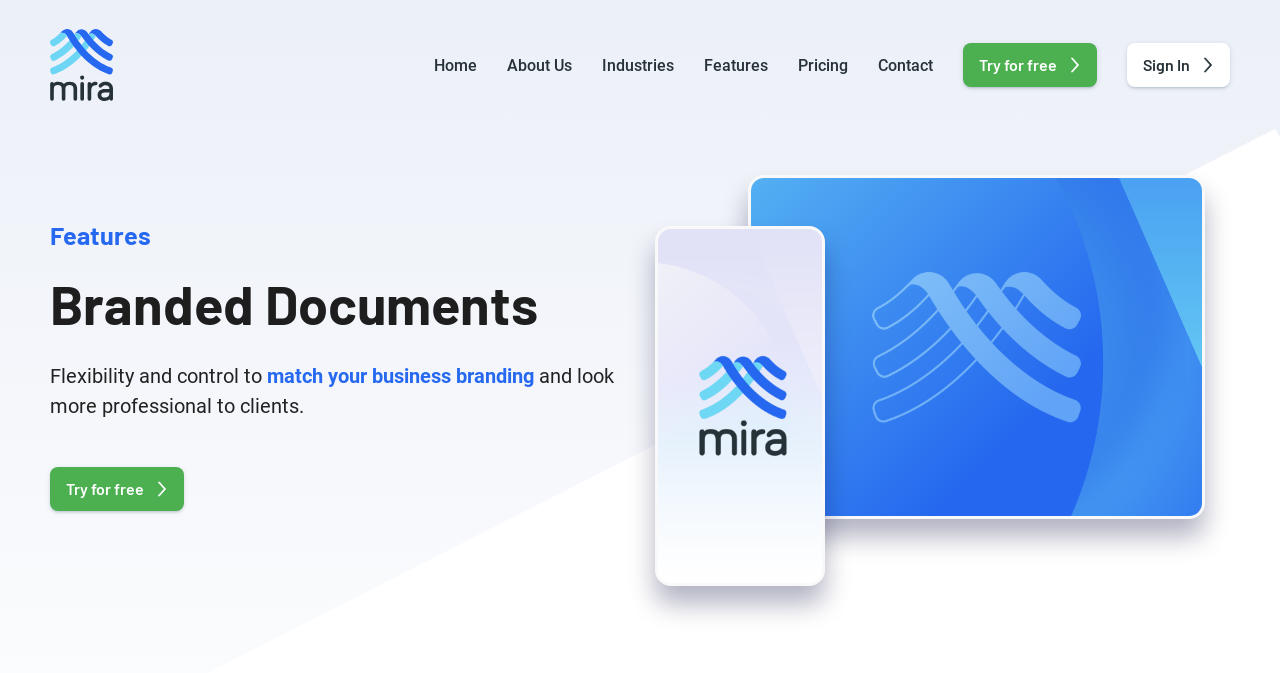Review the image closely and give a comprehensive answer to the question: What is the purpose of the 'Try for free' button?

The 'Try for free' button is likely used to start a free trial of the job management app, allowing users to experience the features and benefits of the app before committing to a paid subscription.